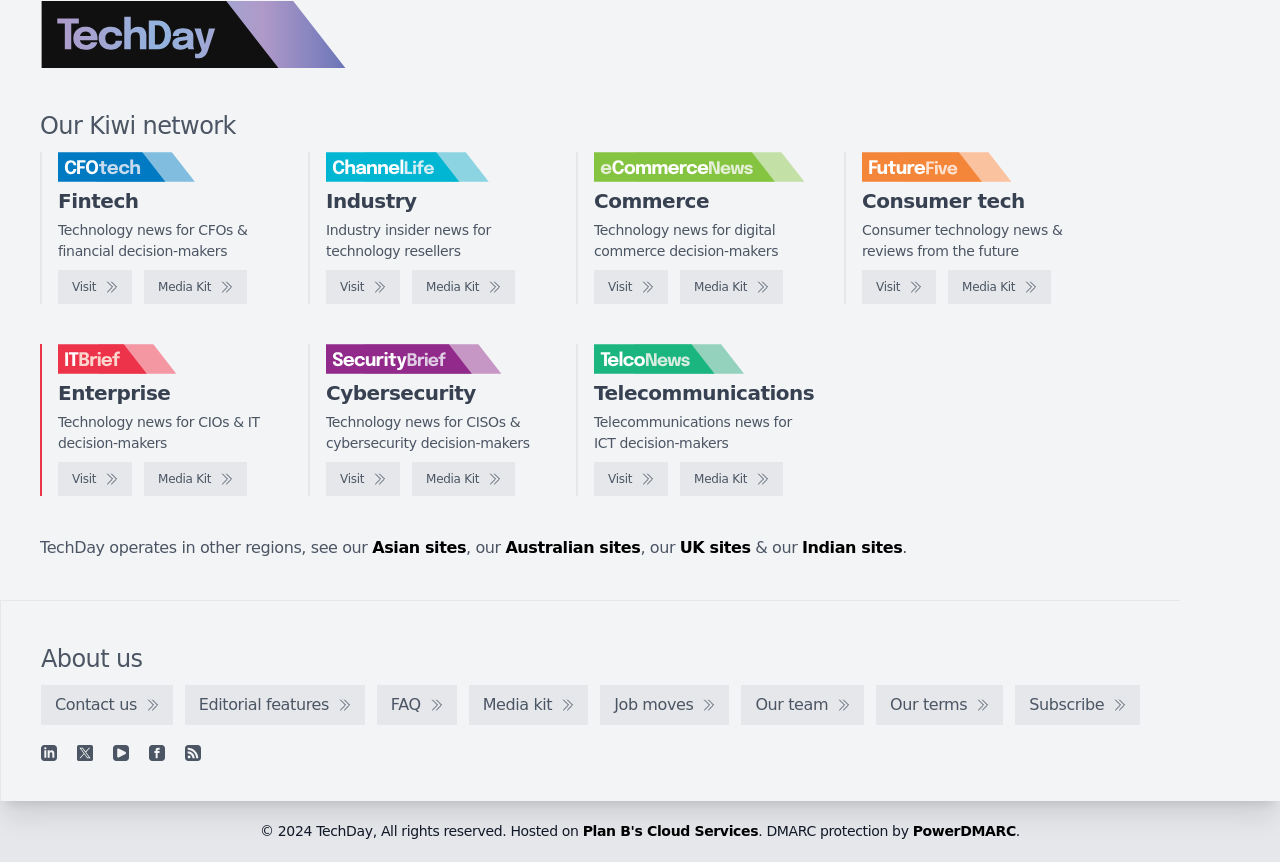Please analyze the image and give a detailed answer to the question:
What is the name of the logo at the top left corner?

The logo at the top left corner is identified as 'TechDay logo' based on the image description and its position on the webpage.